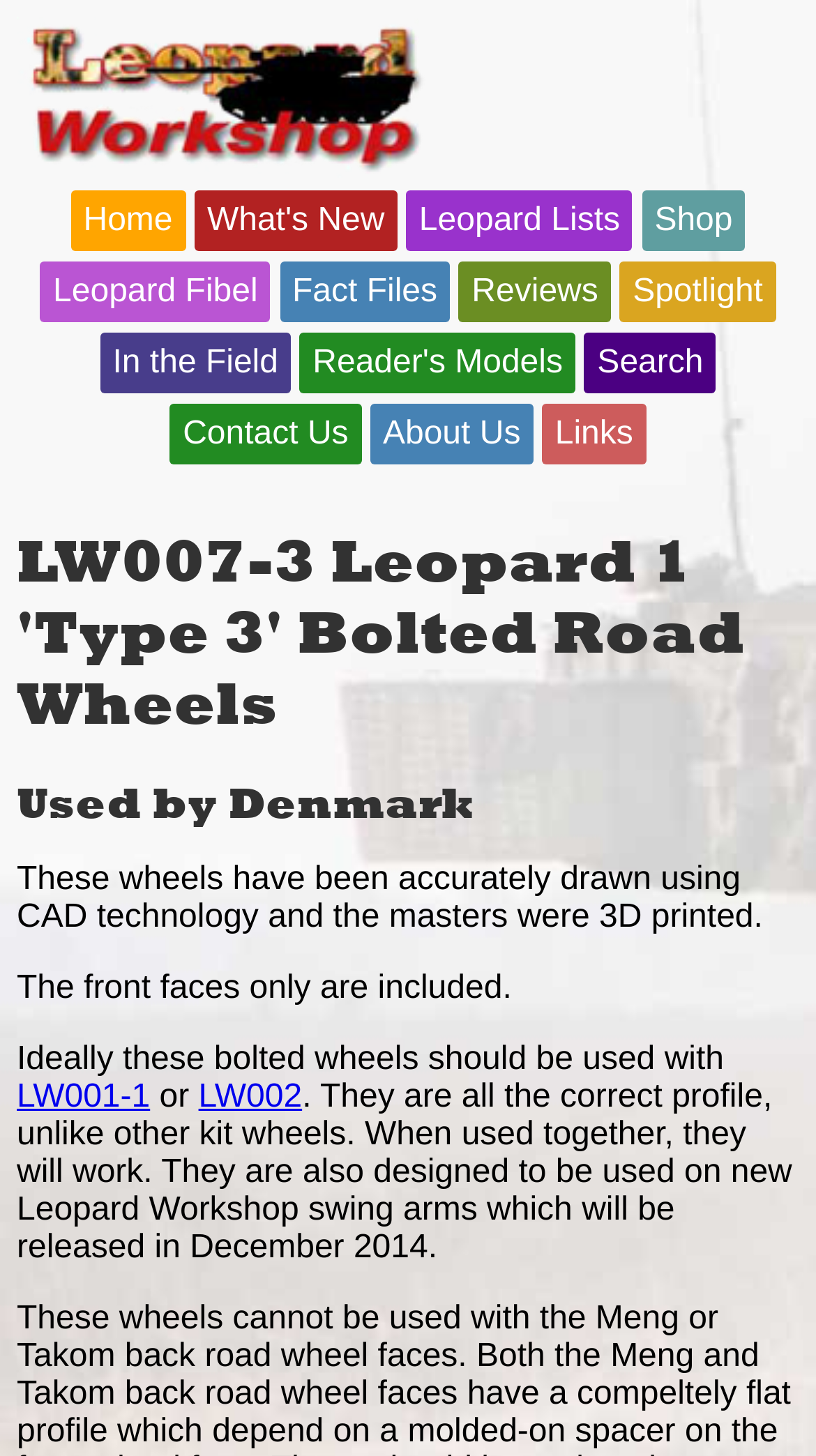Can you provide the bounding box coordinates for the element that should be clicked to implement the instruction: "Click on the 'LW001-1' link"?

[0.021, 0.742, 0.184, 0.766]